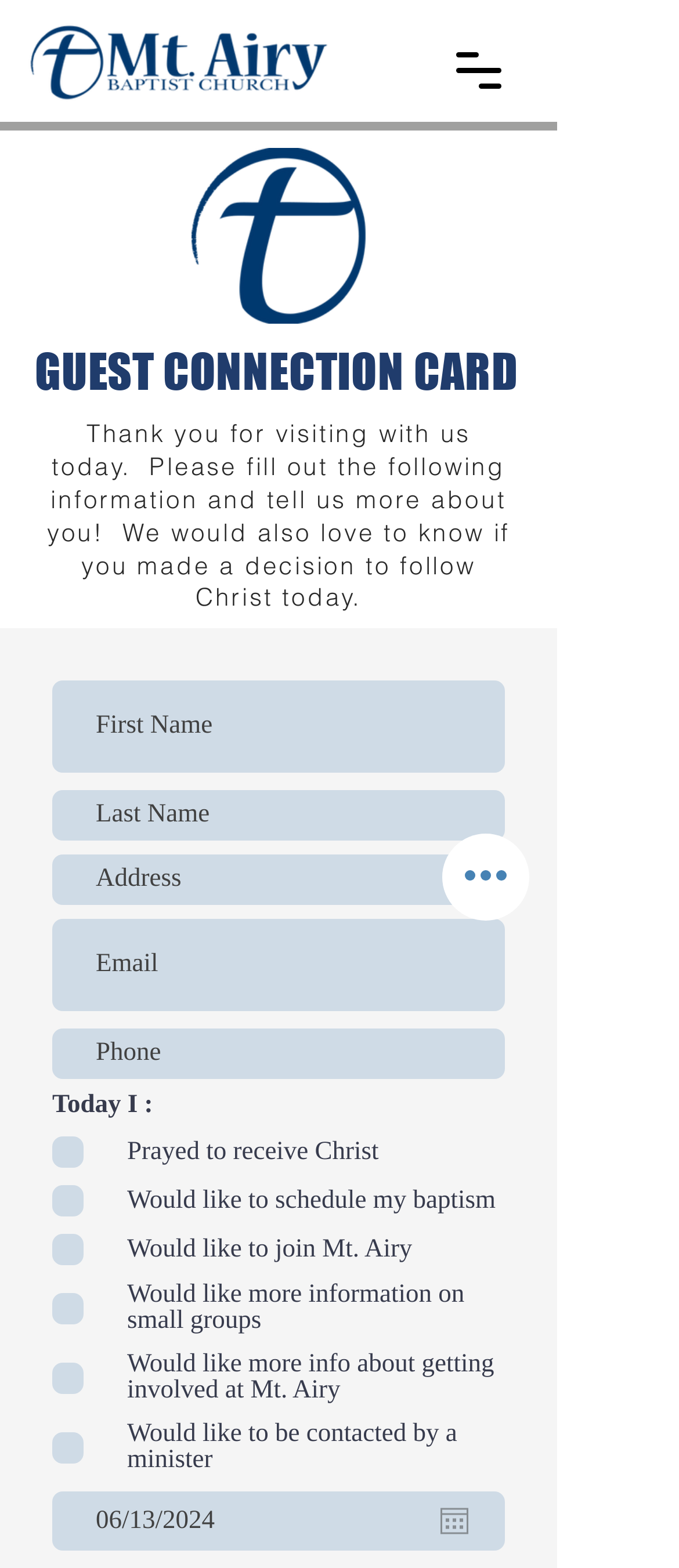Respond to the question below with a single word or phrase:
What is the purpose of the button 'Open navigation menu'?

Navigation